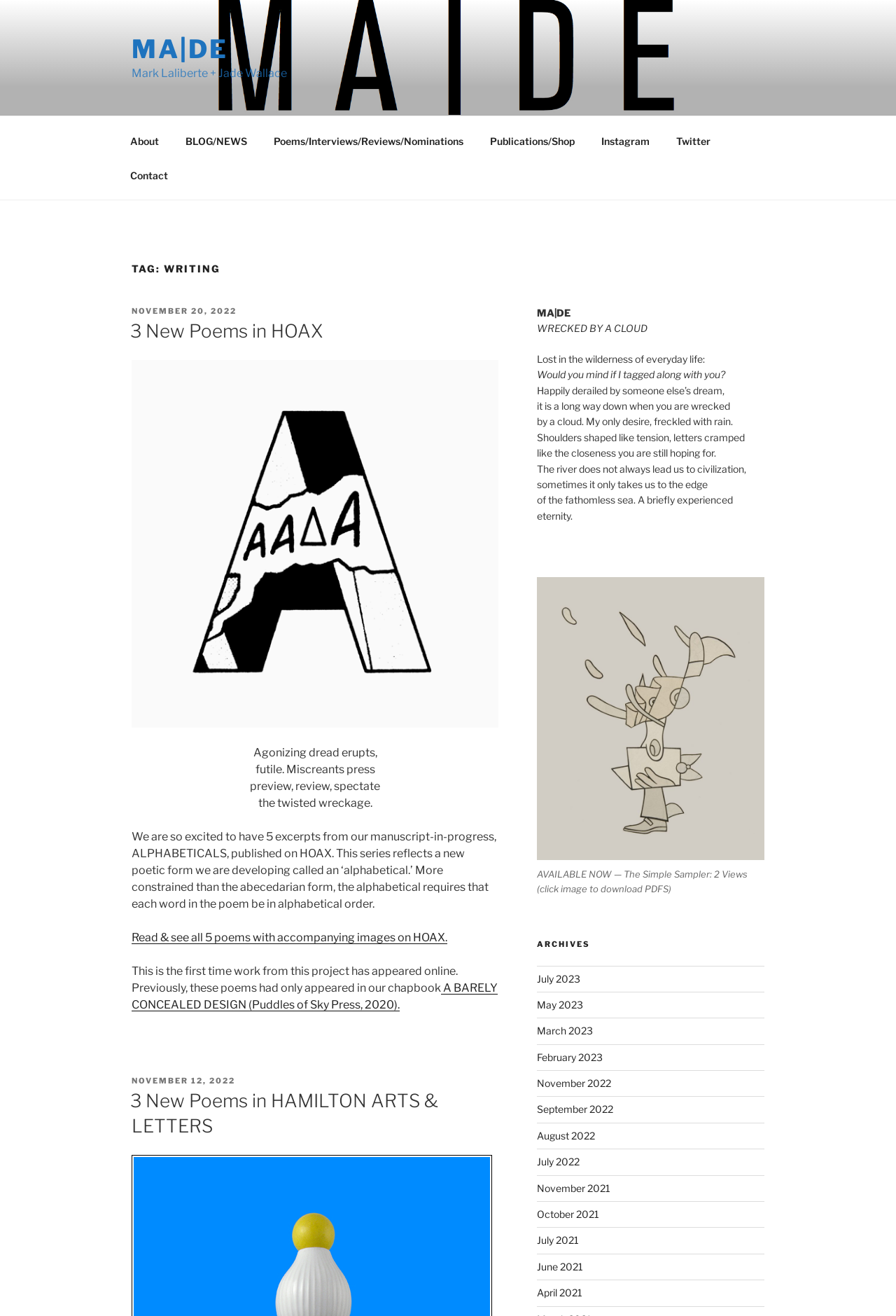Give a concise answer using only one word or phrase for this question:
What is the title of the chapbook mentioned in the webpage?

A BARELY CONCEALED DESIGN